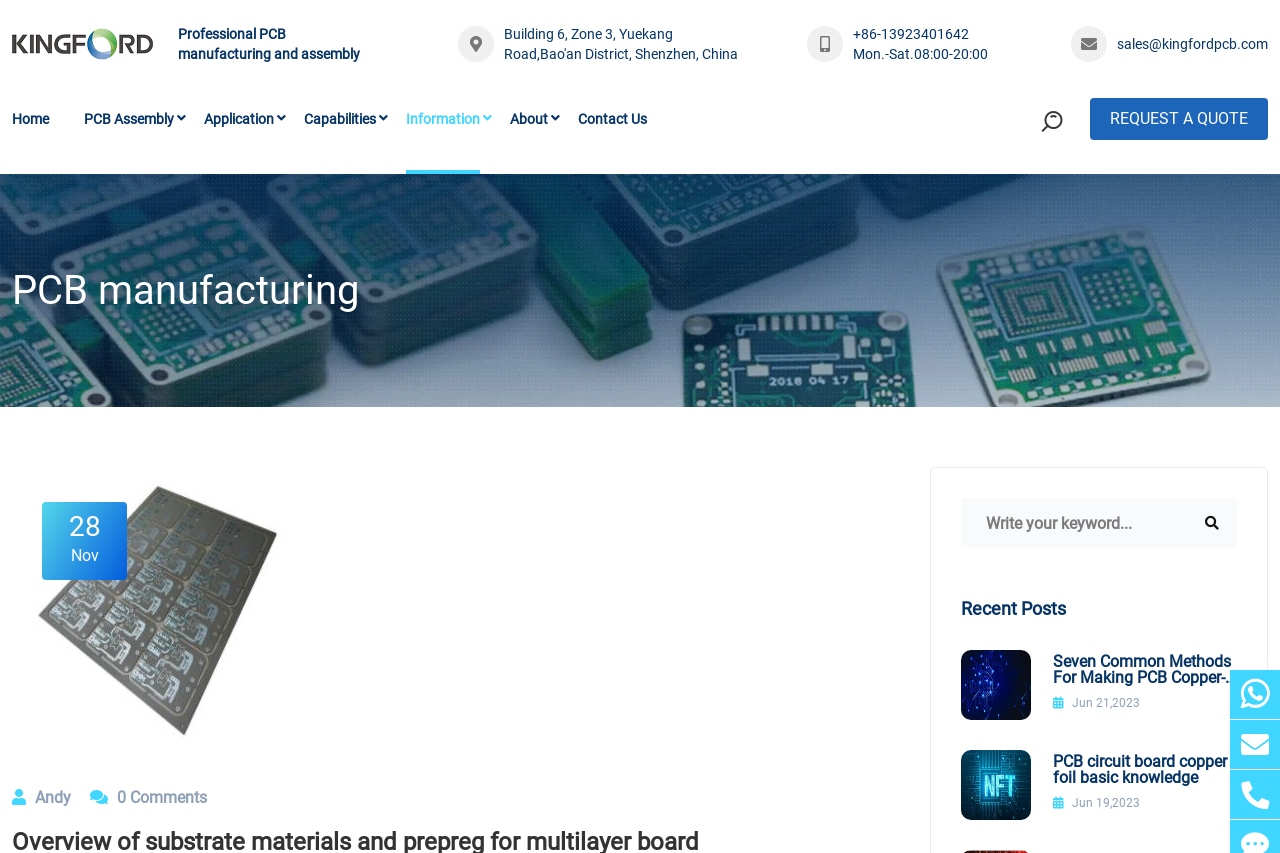With reference to the image, please provide a detailed answer to the following question: What is the phone number?

I found the phone number by looking at the top-right corner of the webpage, where there is a link with the phone number '+86-13923401642'.